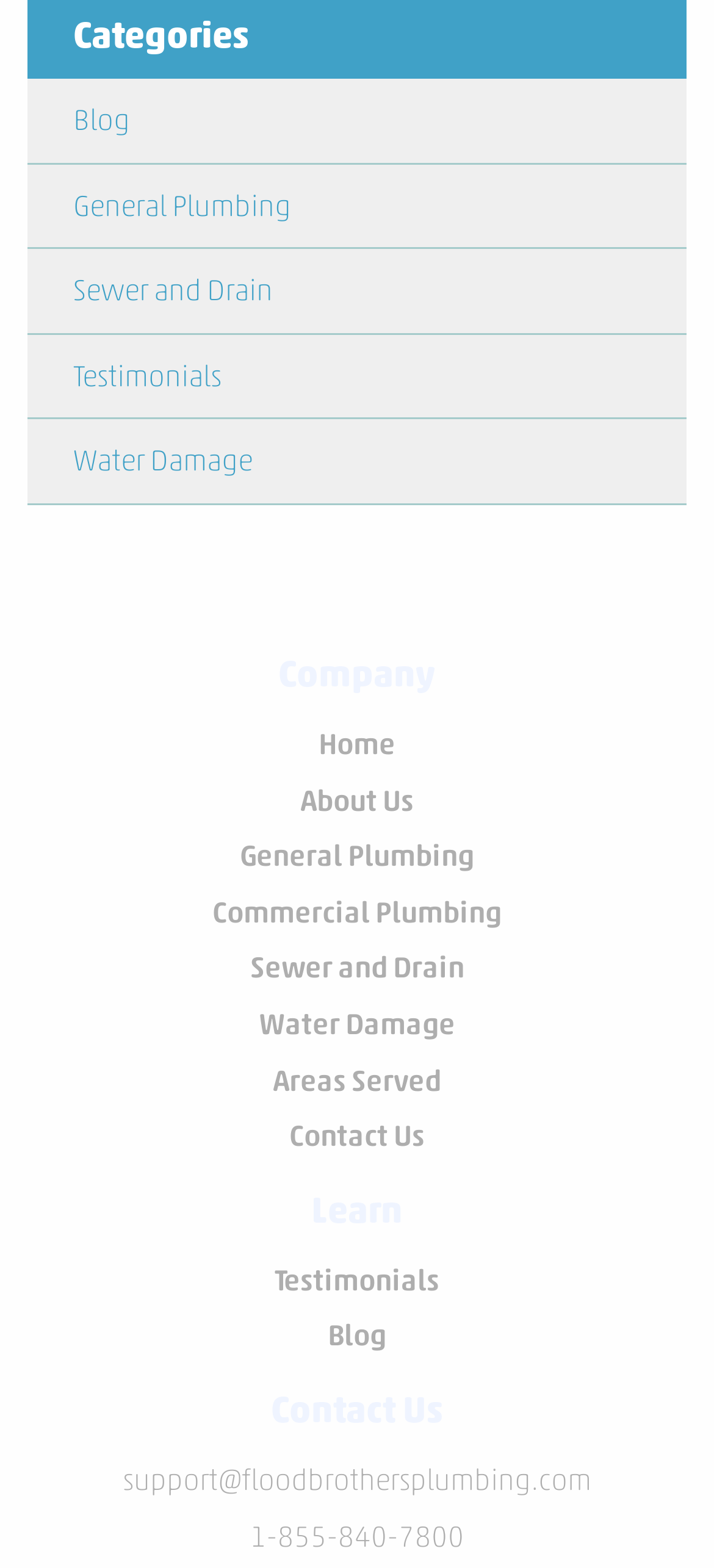How many main categories are there?
Carefully examine the image and provide a detailed answer to the question.

By analyzing the webpage structure, I found three main categories: 'Company', 'Learn', and 'Contact Us', which are represented as headings on the webpage.